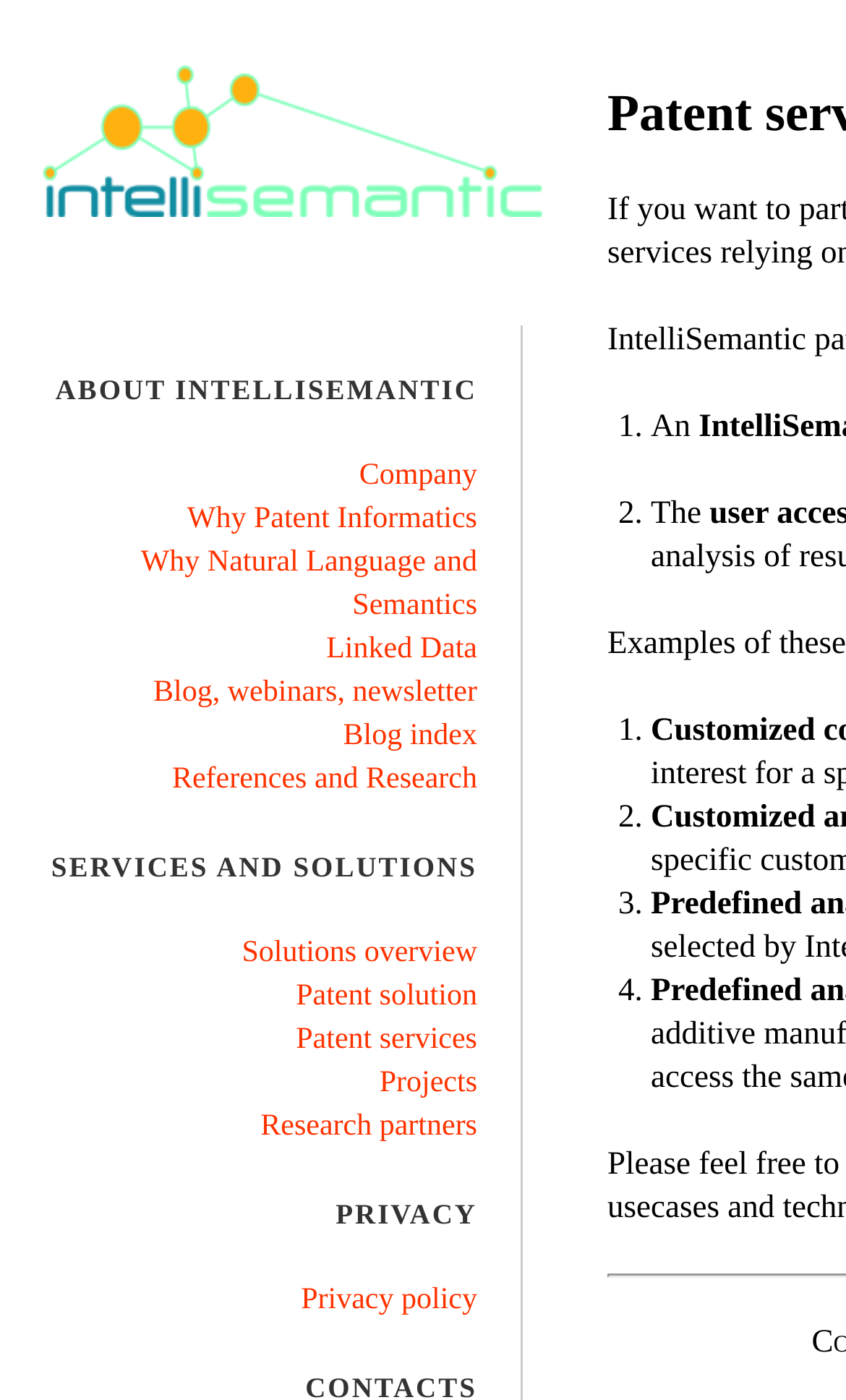What is the first item in the list?
Based on the image content, provide your answer in one word or a short phrase.

1.